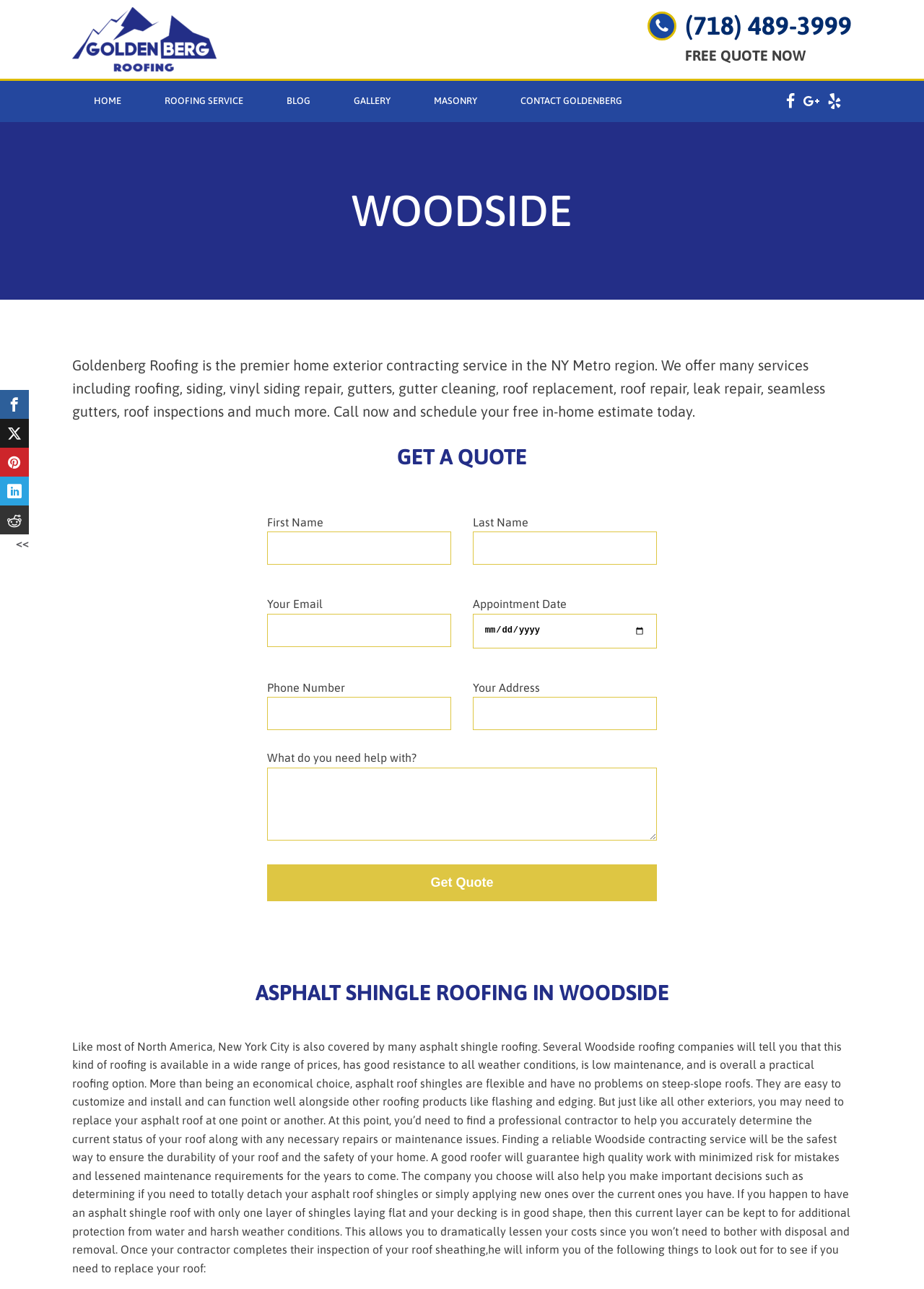What is the purpose of the 'Get a Quote' form?
Answer with a single word or phrase by referring to the visual content.

To schedule a free in-home estimate